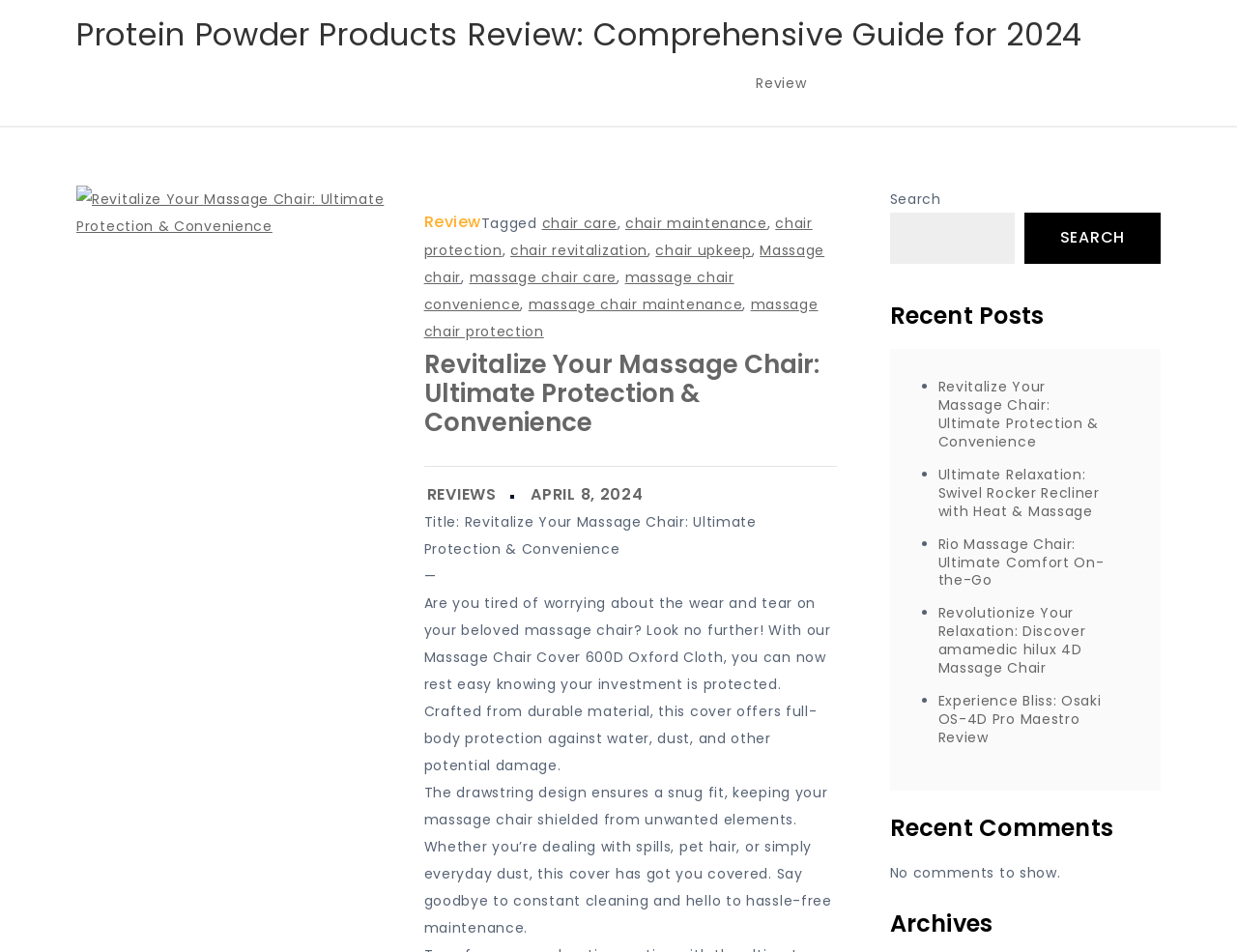Respond to the question below with a single word or phrase:
What type of content is listed under 'Recent Posts'?

Massage chair reviews